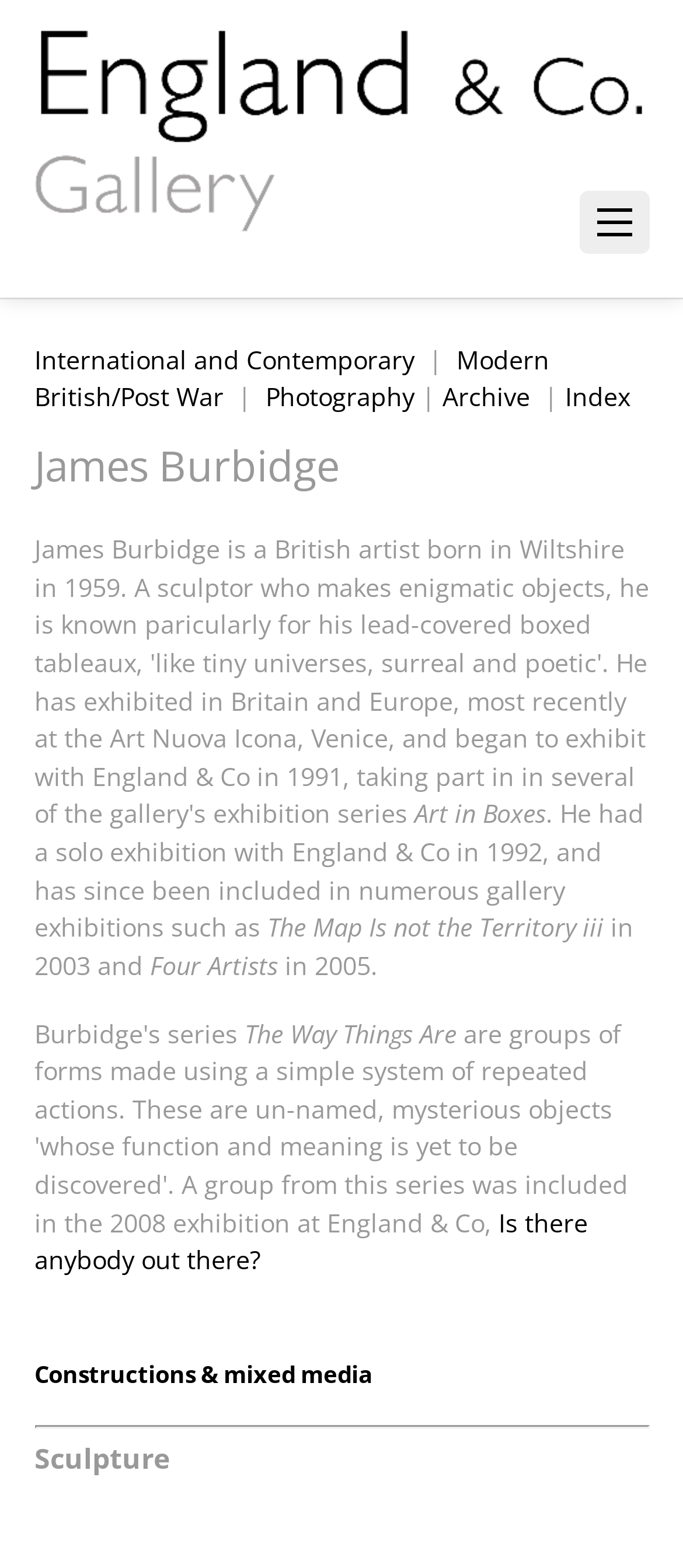How many links are there in the navigation menu?
Look at the image and respond with a one-word or short-phrase answer.

7